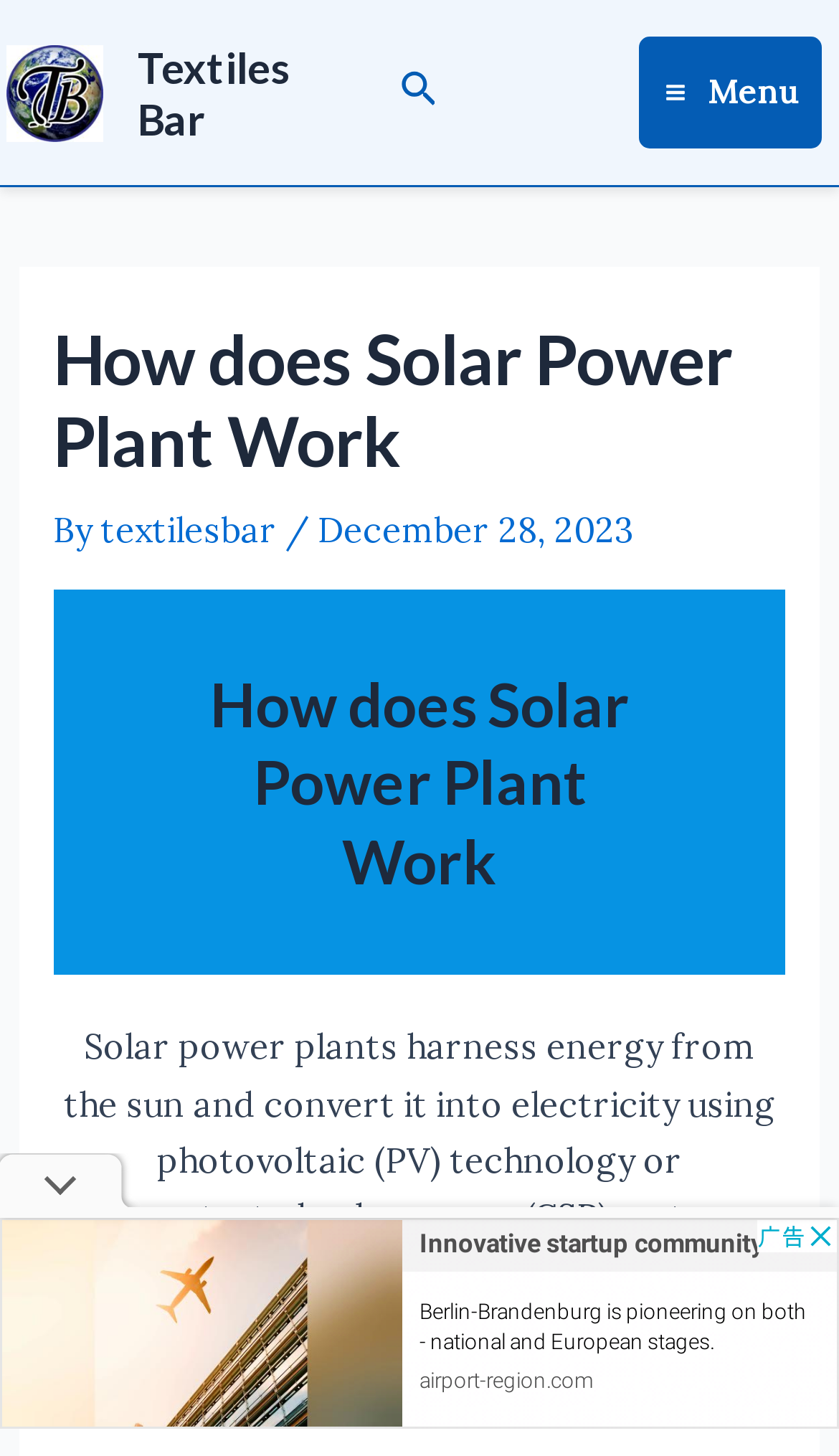Using the element description Main Menu Menu, predict the bounding box coordinates for the UI element. Provide the coordinates in (top-left x, top-left y, bottom-right x, bottom-right y) format with values ranging from 0 to 1.

[0.763, 0.025, 0.979, 0.102]